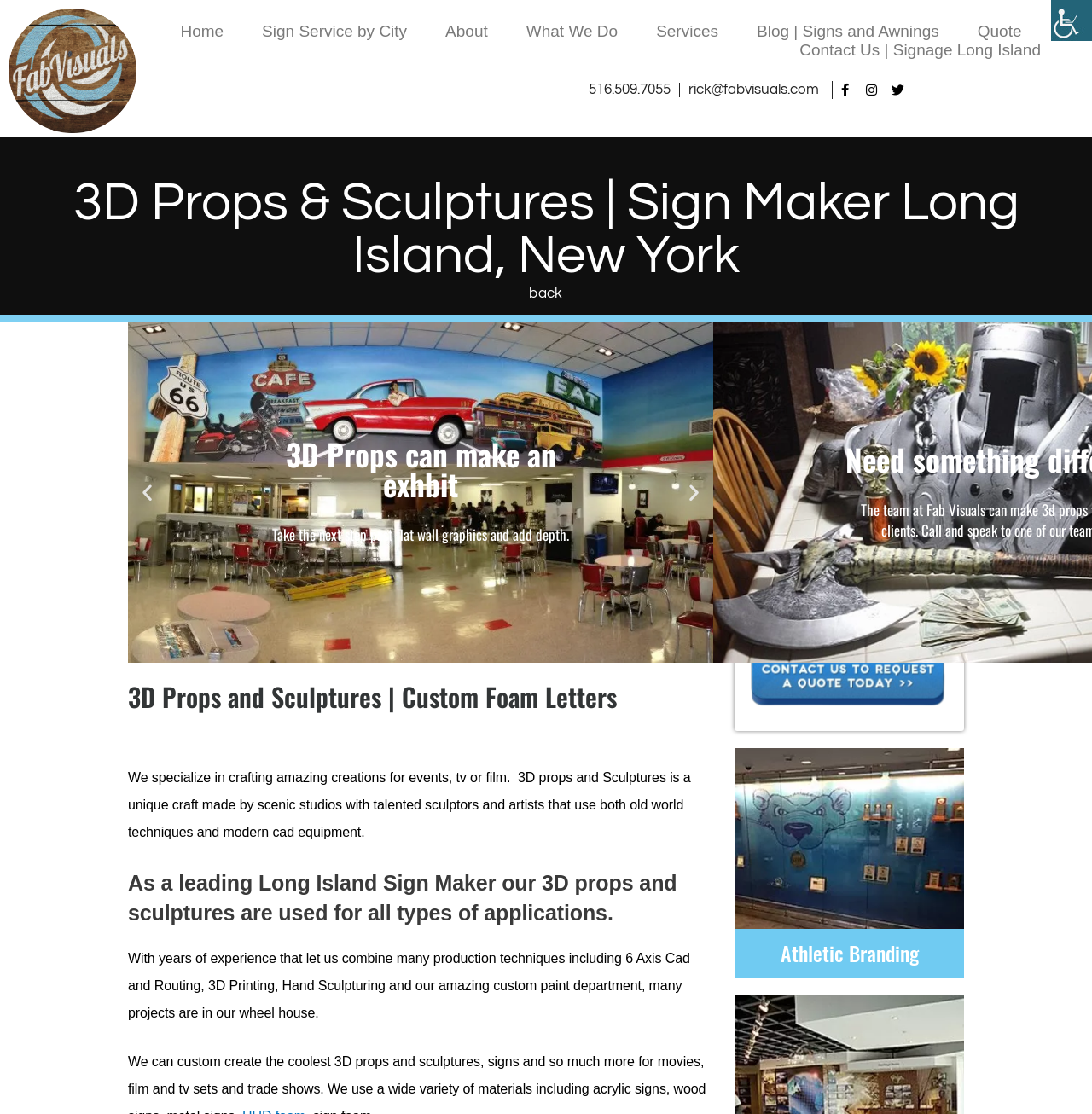Determine the primary headline of the webpage.

3D Props & Sculptures | Sign Maker Long Island, New York